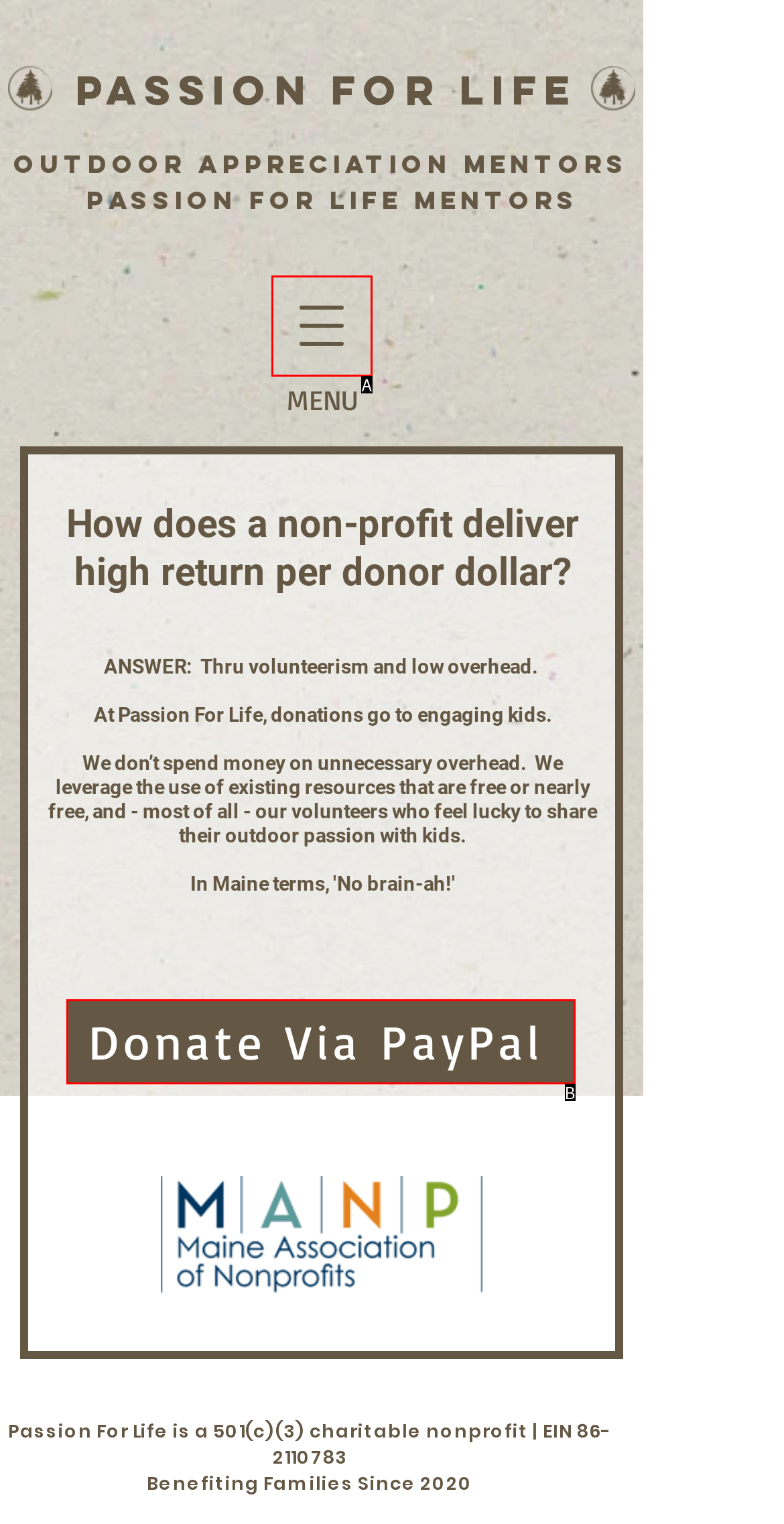Select the HTML element that matches the description: Donate Via PayPal. Provide the letter of the chosen option as your answer.

B